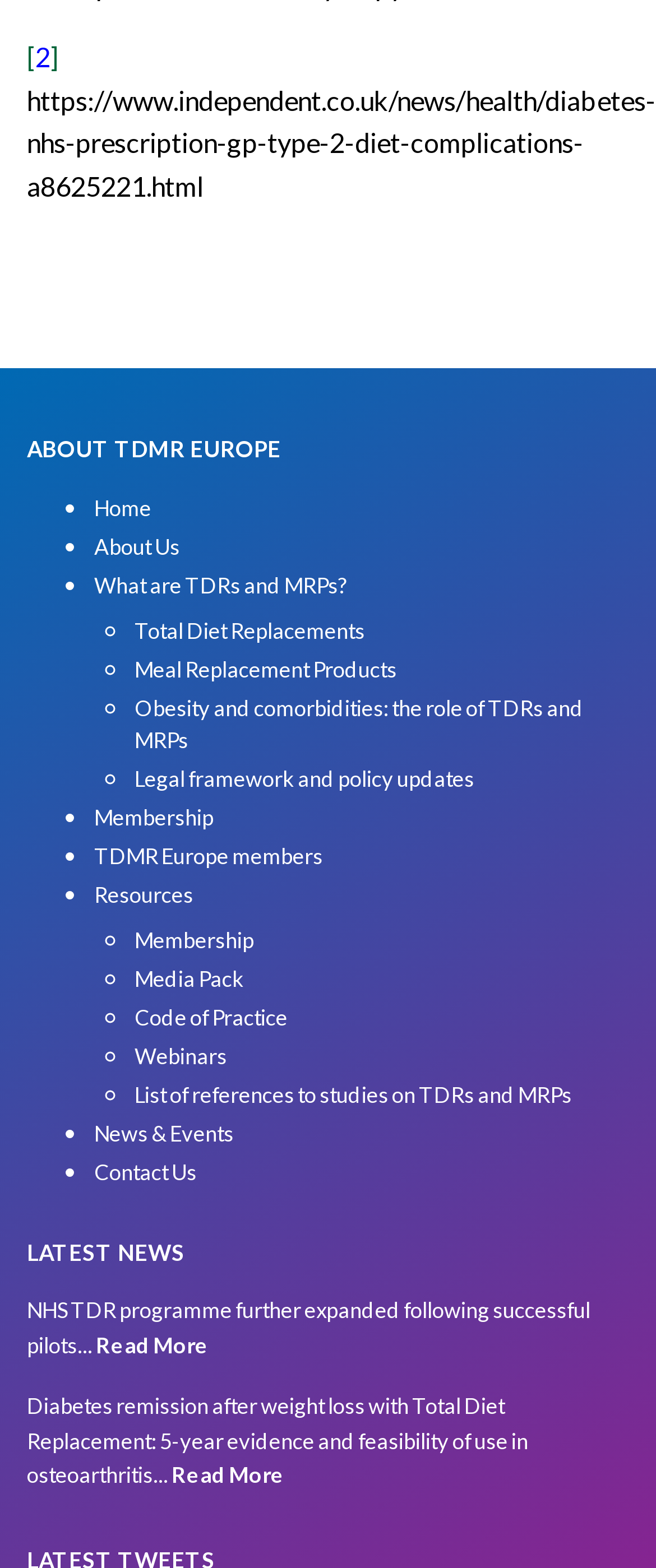Please identify the bounding box coordinates of the element's region that needs to be clicked to fulfill the following instruction: "Check the 'Latest News'". The bounding box coordinates should consist of four float numbers between 0 and 1, i.e., [left, top, right, bottom].

[0.041, 0.791, 0.959, 0.808]